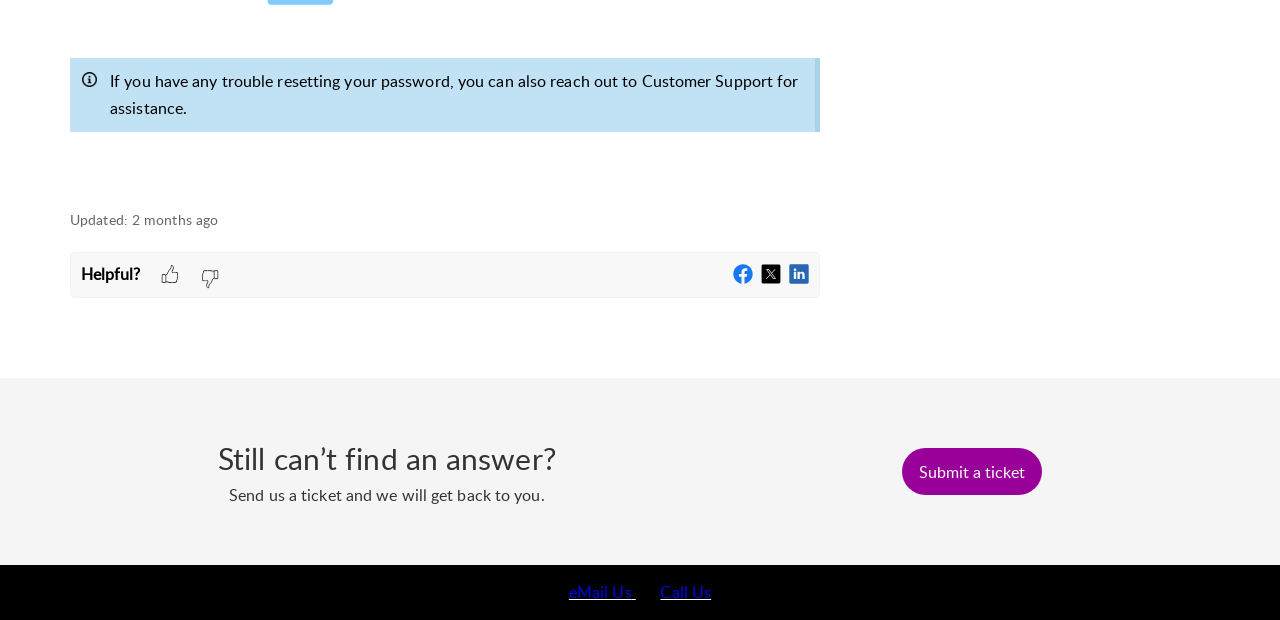What is the purpose of the 'Submit a ticket' button?
Please give a detailed and thorough answer to the question, covering all relevant points.

The 'Submit a ticket' button is used to send a ticket to the support team, and according to the text 'Send us a ticket and we will get back to you.', the purpose of submitting a ticket is to get a response or assistance from the support team.